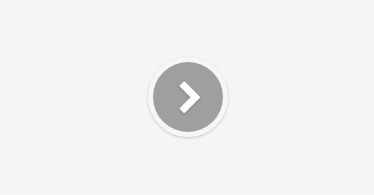Generate a detailed caption that describes the image.

The image features a prominent arrow icon, symbolizing a link or direction. It is designed in a circular format, characterized by a grey background and a lighter circular border surrounding it. The arrow points to the right, indicating movement or progression, inviting users to click for further information or to navigate to the next segment of content. This visual element is likely associated with a section of a webpage that provides additional resources, specifically related to the "Borno Scholarship Past Questions and Answers," as indicated by its placement following the relevant link.